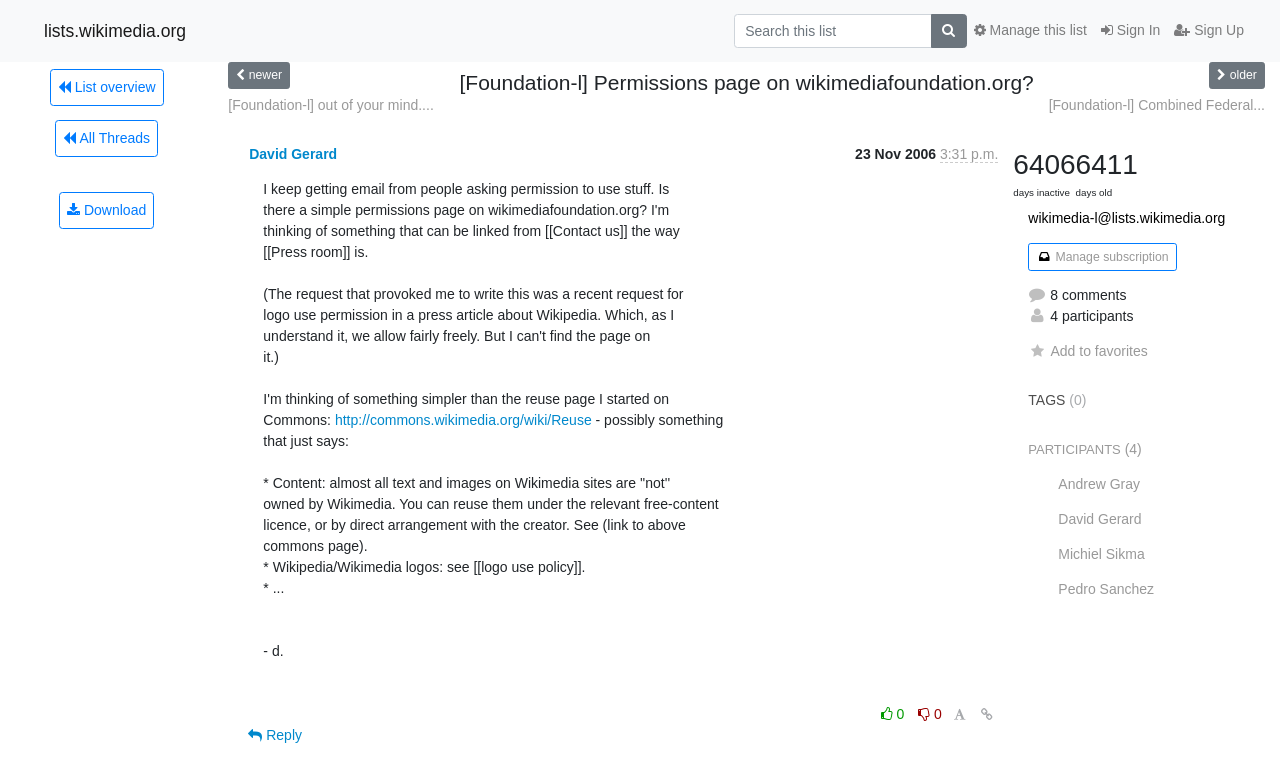Find and provide the bounding box coordinates for the UI element described with: "Books, Films, Food and Culture".

None